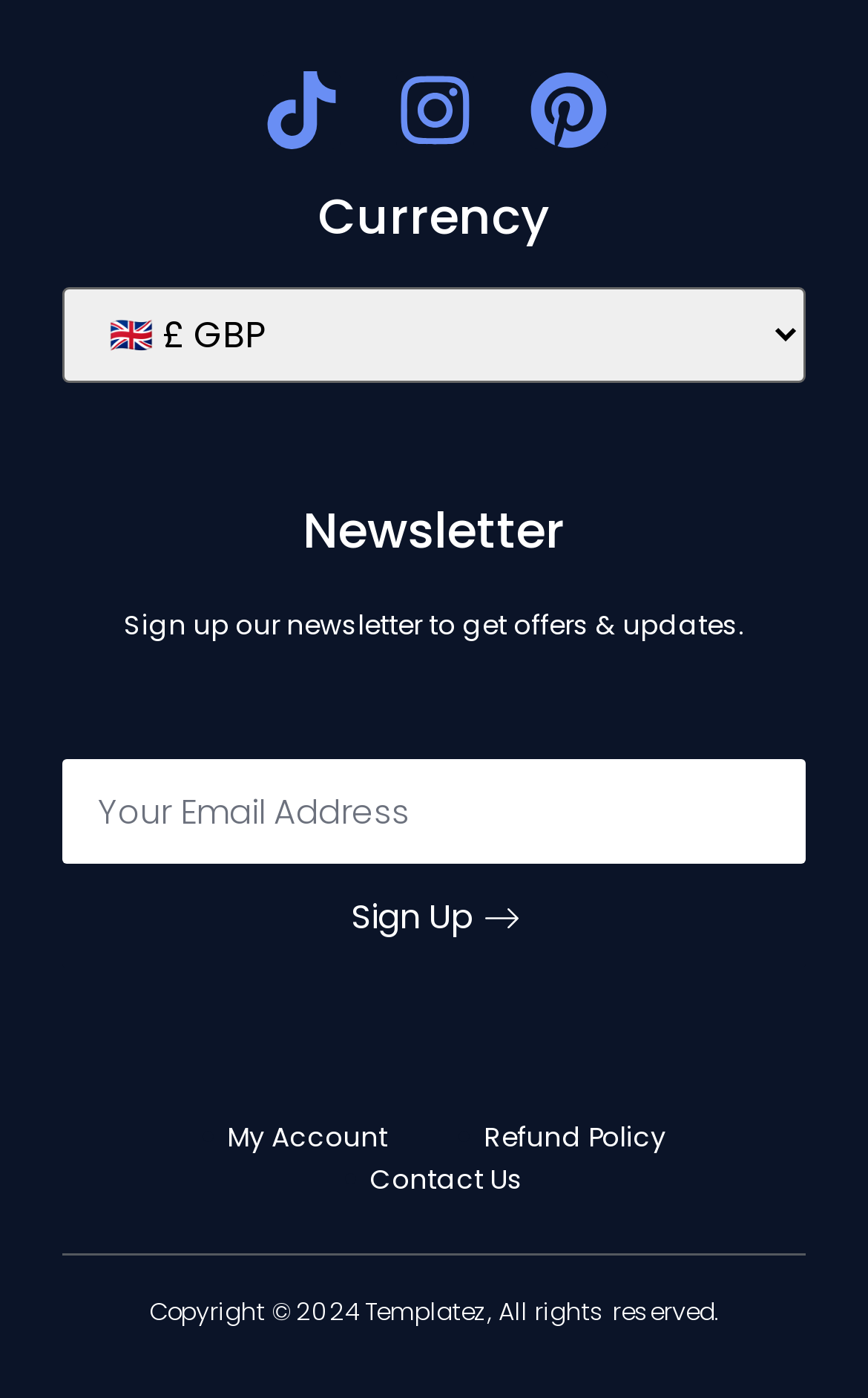Ascertain the bounding box coordinates for the UI element detailed here: "arrow-icon-size3 Sign Up". The coordinates should be provided as [left, top, right, bottom] with each value being a float between 0 and 1.

[0.072, 0.618, 0.928, 0.692]